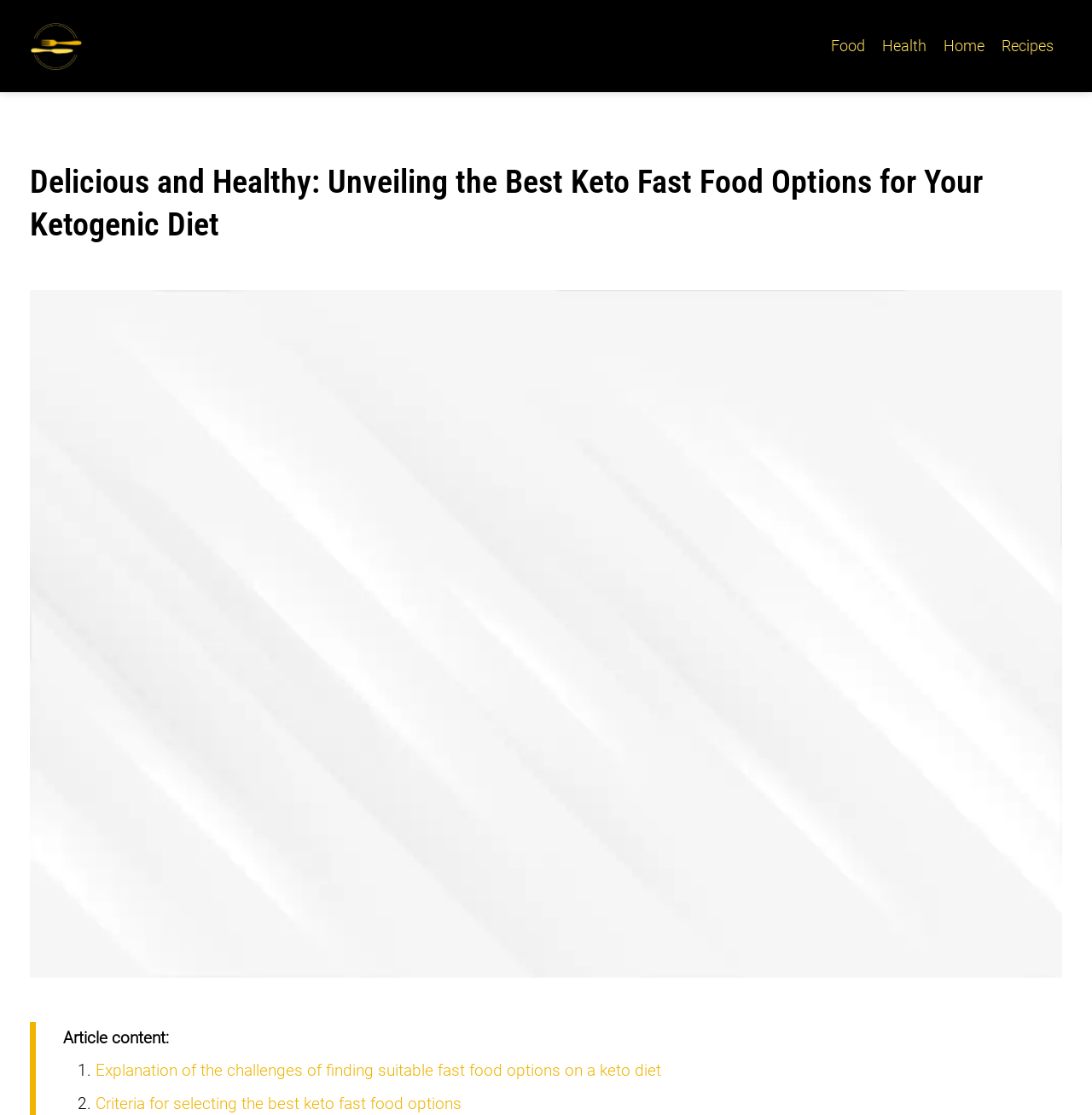What is the website's logo URL?
Please answer using one word or phrase, based on the screenshot.

onlibrary.net